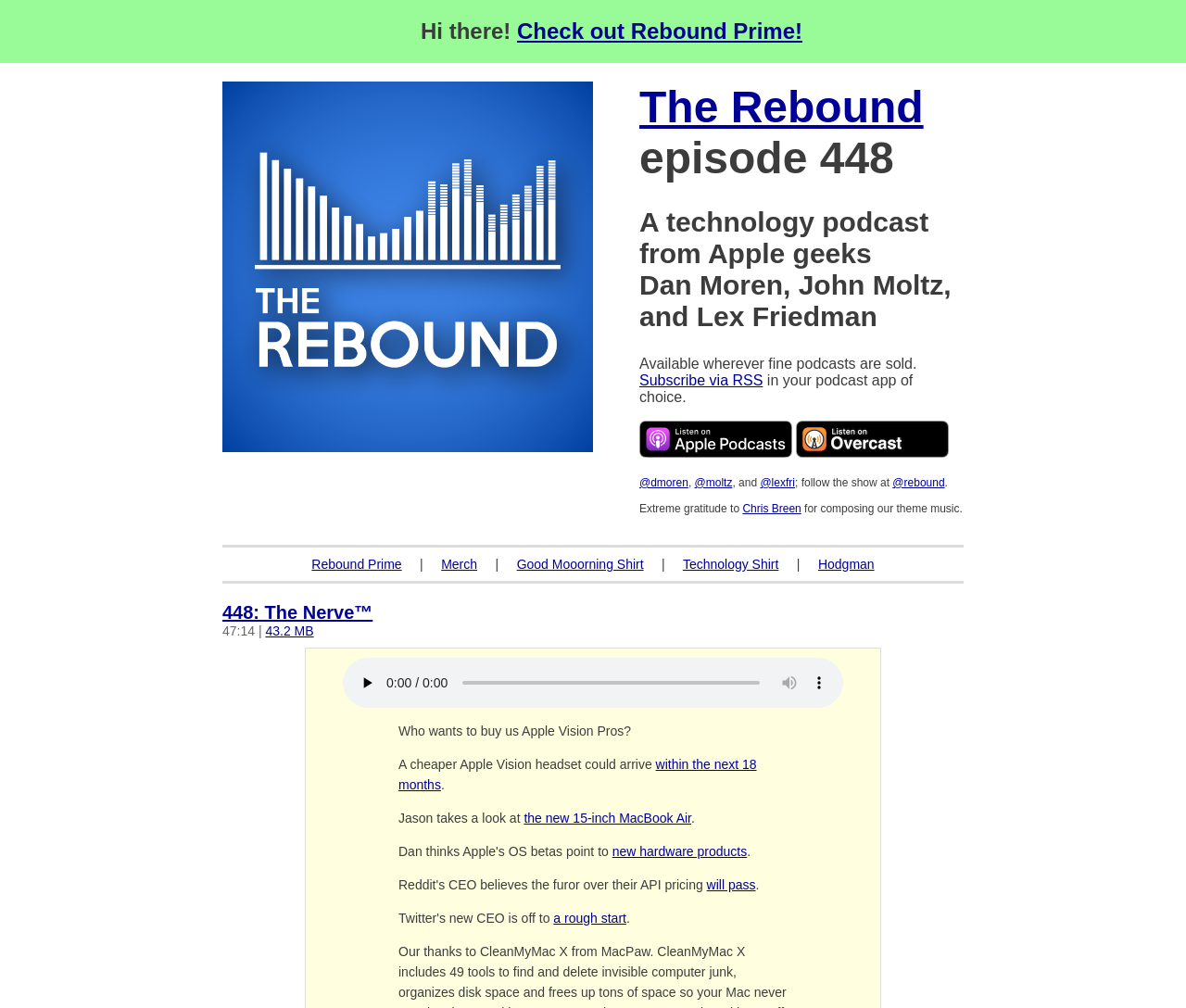Can you provide the bounding box coordinates for the element that should be clicked to implement the instruction: "go to Insinuator.net homepage"?

None